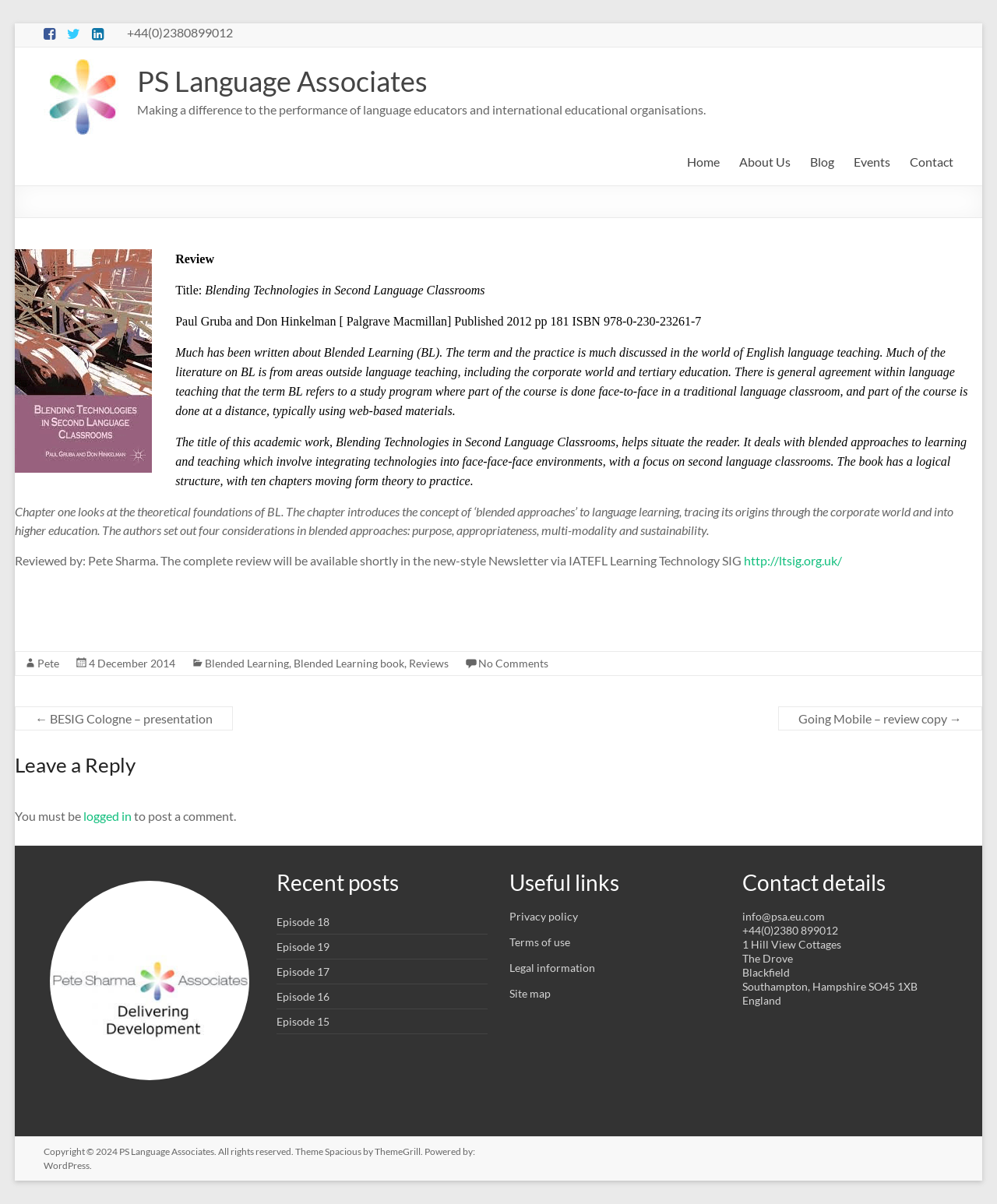Identify the bounding box for the UI element that is described as follows: "info@frontagv.se".

None